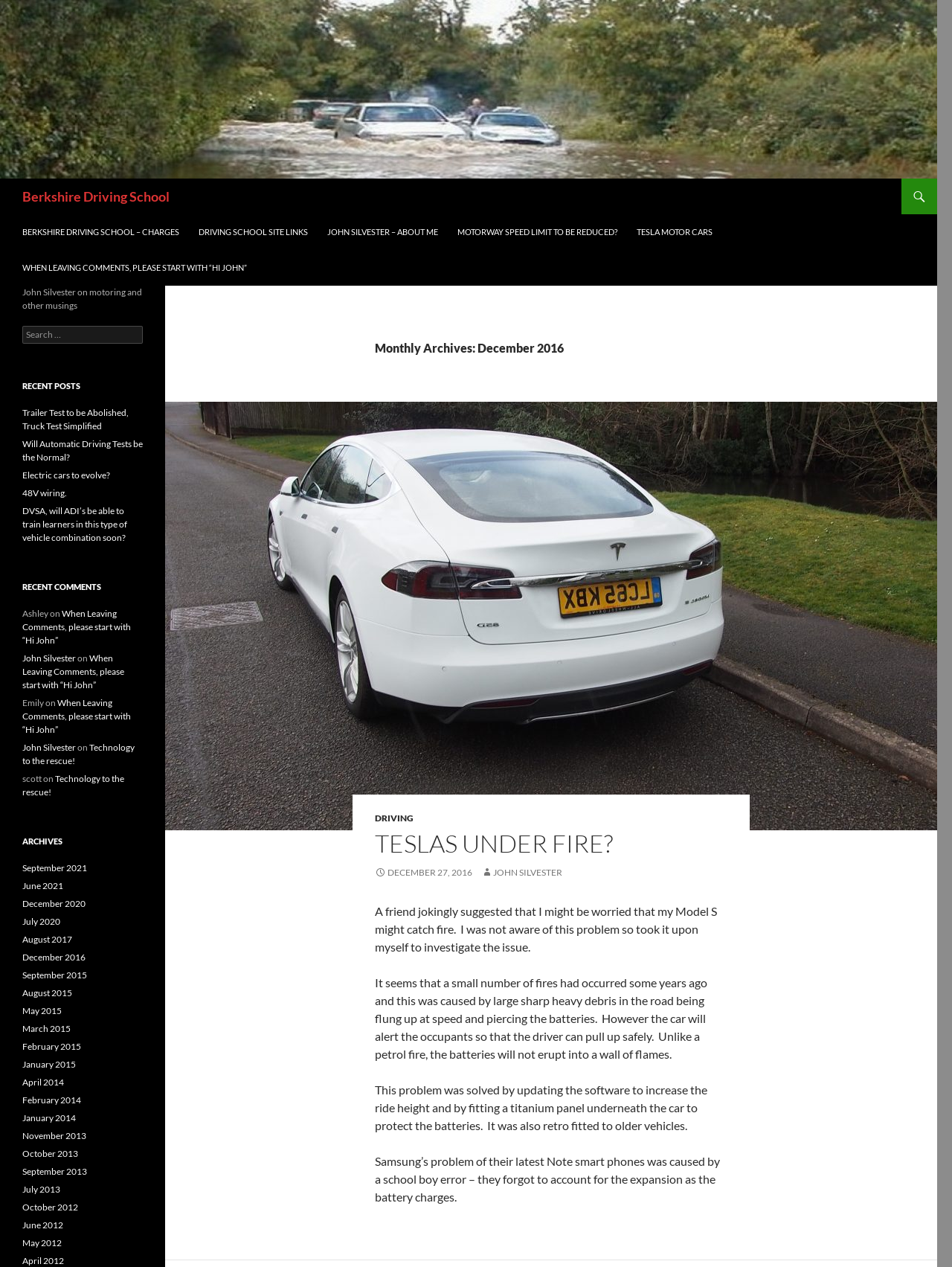What is the name of the driving school?
Answer the question with a single word or phrase derived from the image.

Berkshire Driving School